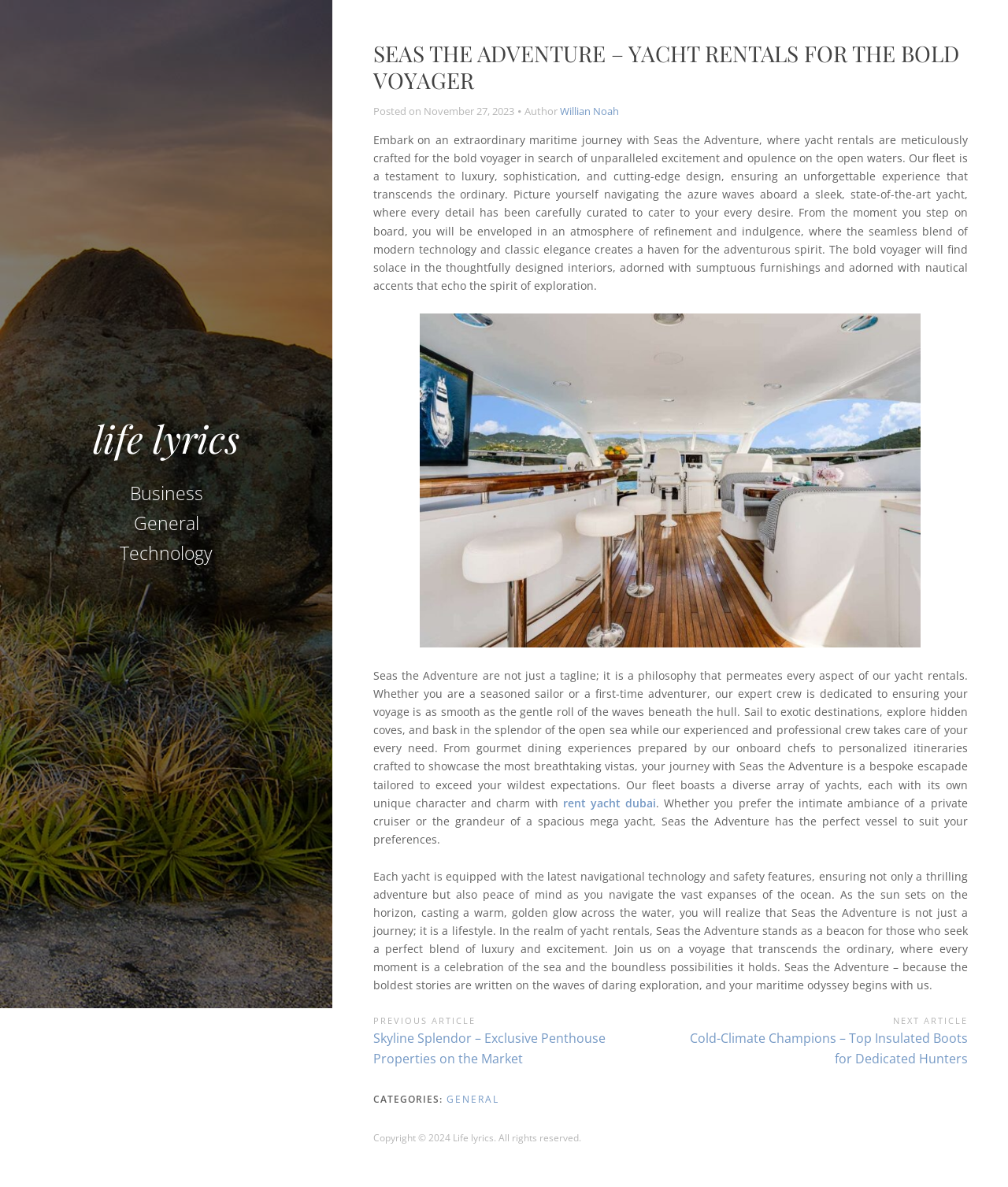Specify the bounding box coordinates of the area that needs to be clicked to achieve the following instruction: "click the Home link".

None